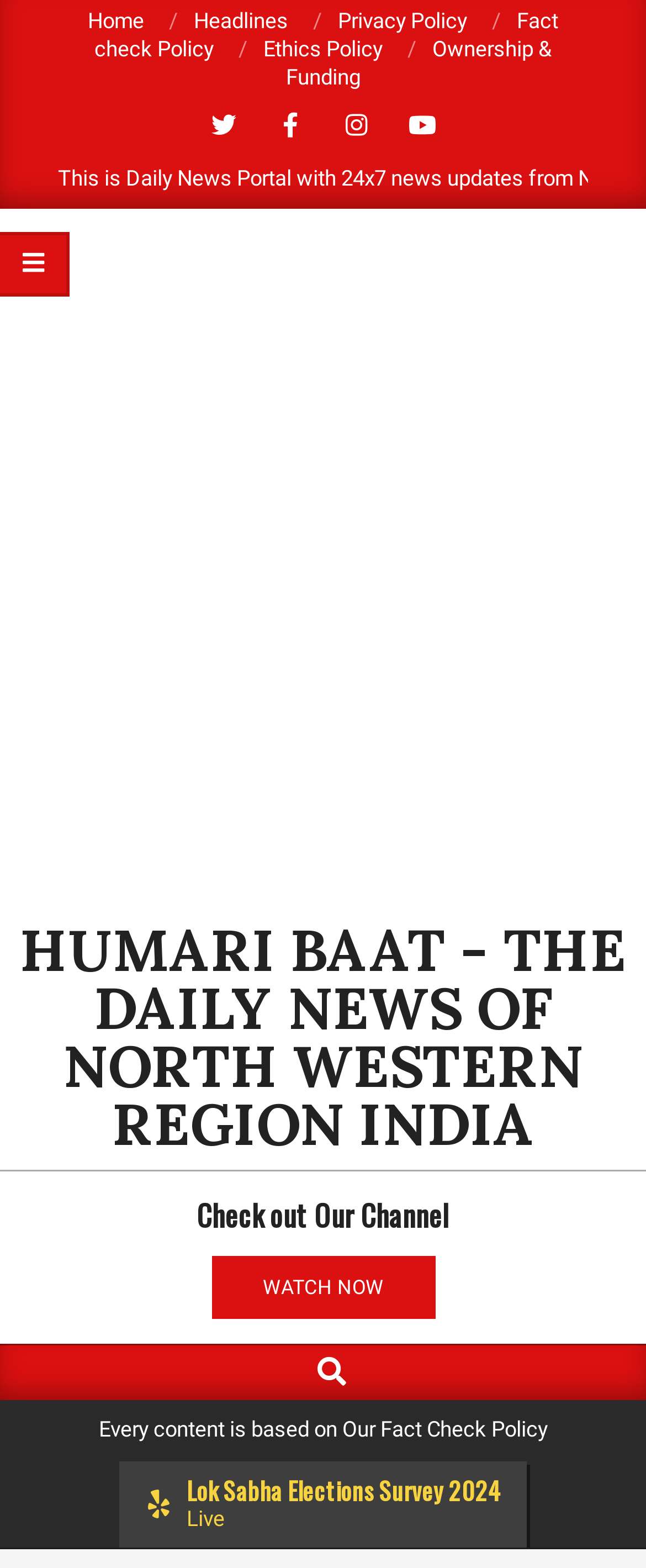Determine the bounding box coordinates of the region I should click to achieve the following instruction: "Click on Home". Ensure the bounding box coordinates are four float numbers between 0 and 1, i.e., [left, top, right, bottom].

[0.136, 0.005, 0.223, 0.021]